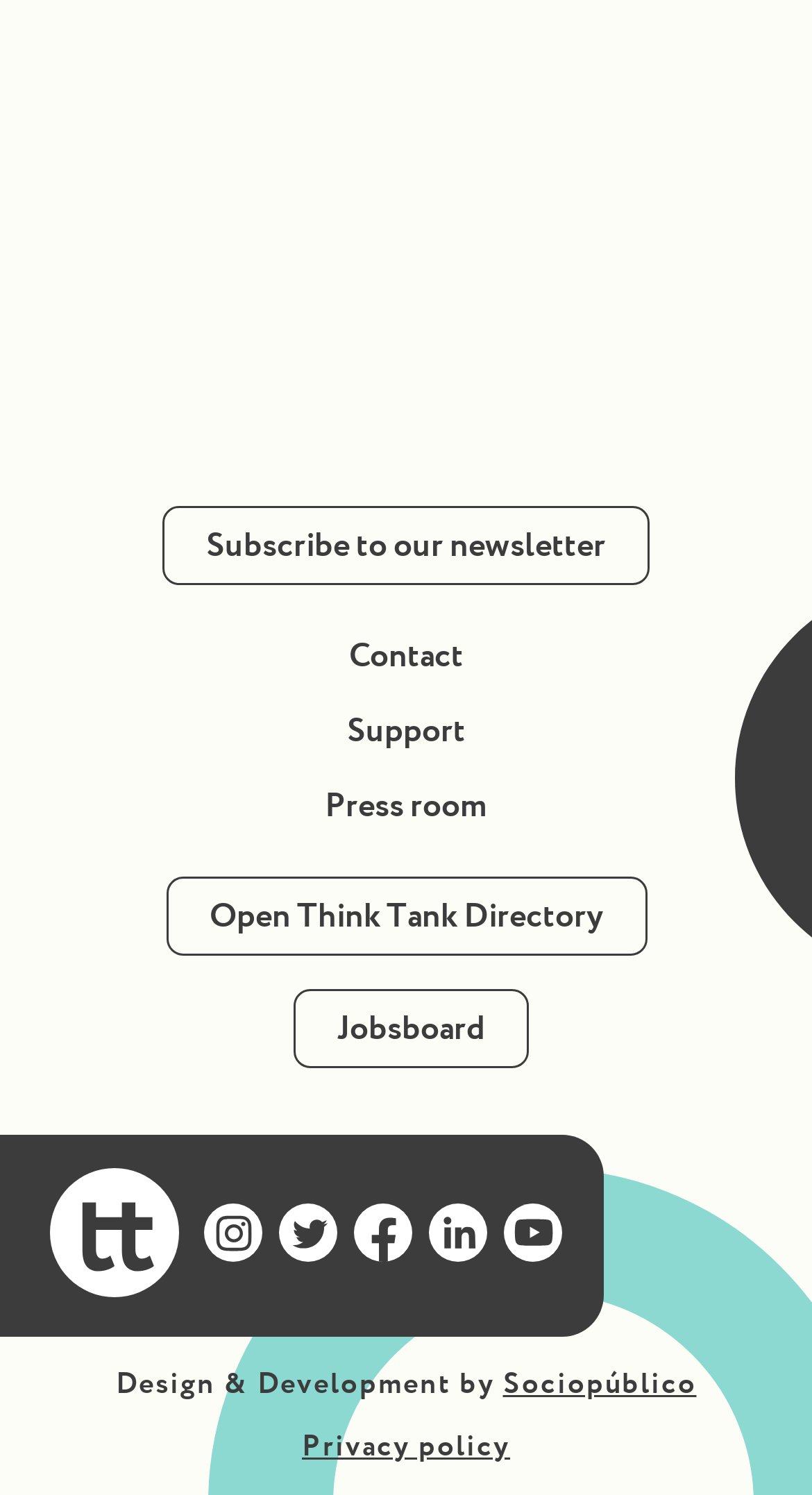Pinpoint the bounding box coordinates of the element to be clicked to execute the instruction: "Follow on Instagram".

[0.251, 0.805, 0.323, 0.848]